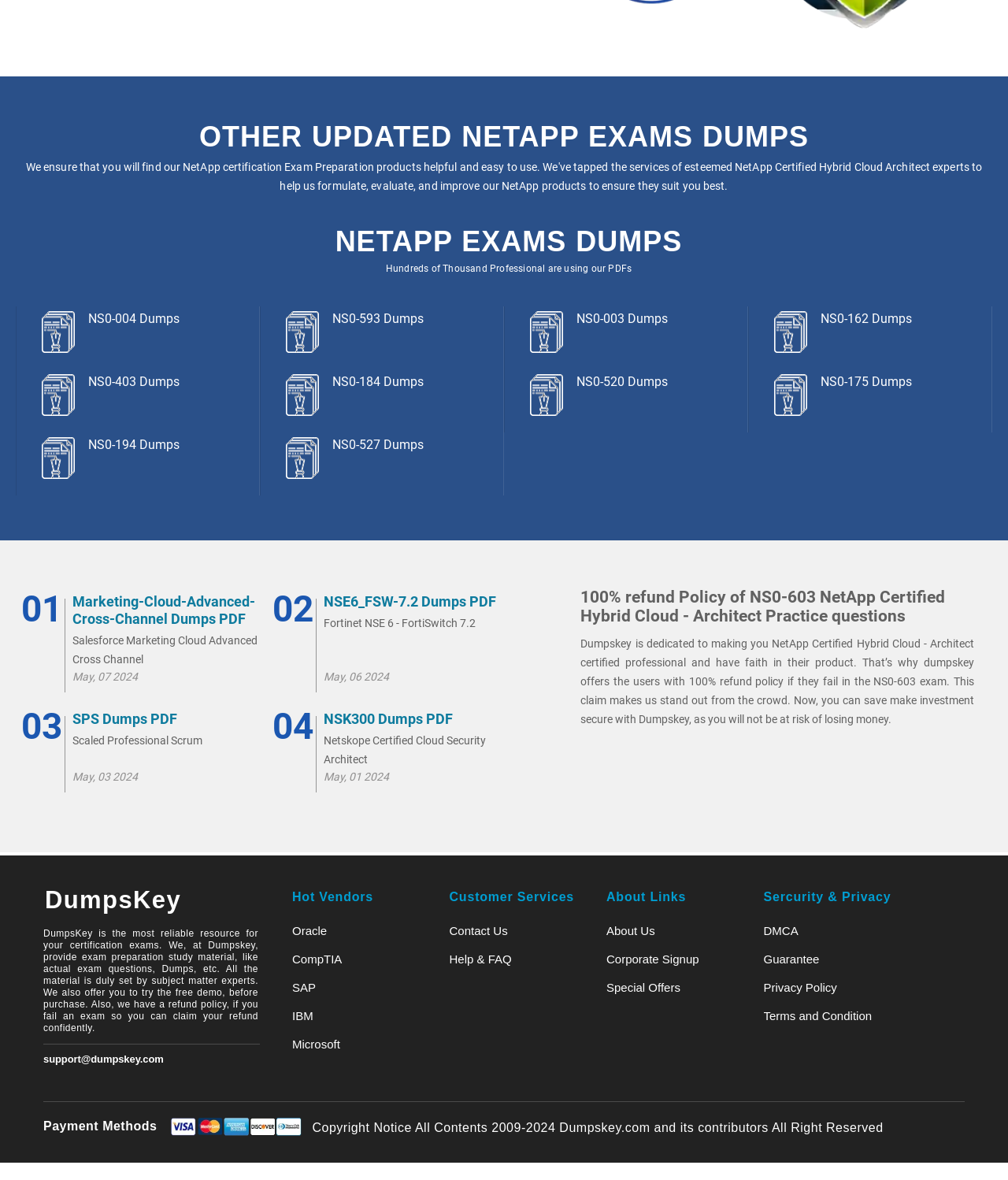Look at the image and answer the question in detail:
How many links are there under 'Hot Vendors'?

Under the 'Hot Vendors' section, there are links to Oracle, CompTIA, SAP, IBM, and Microsoft, which makes a total of 5 links.